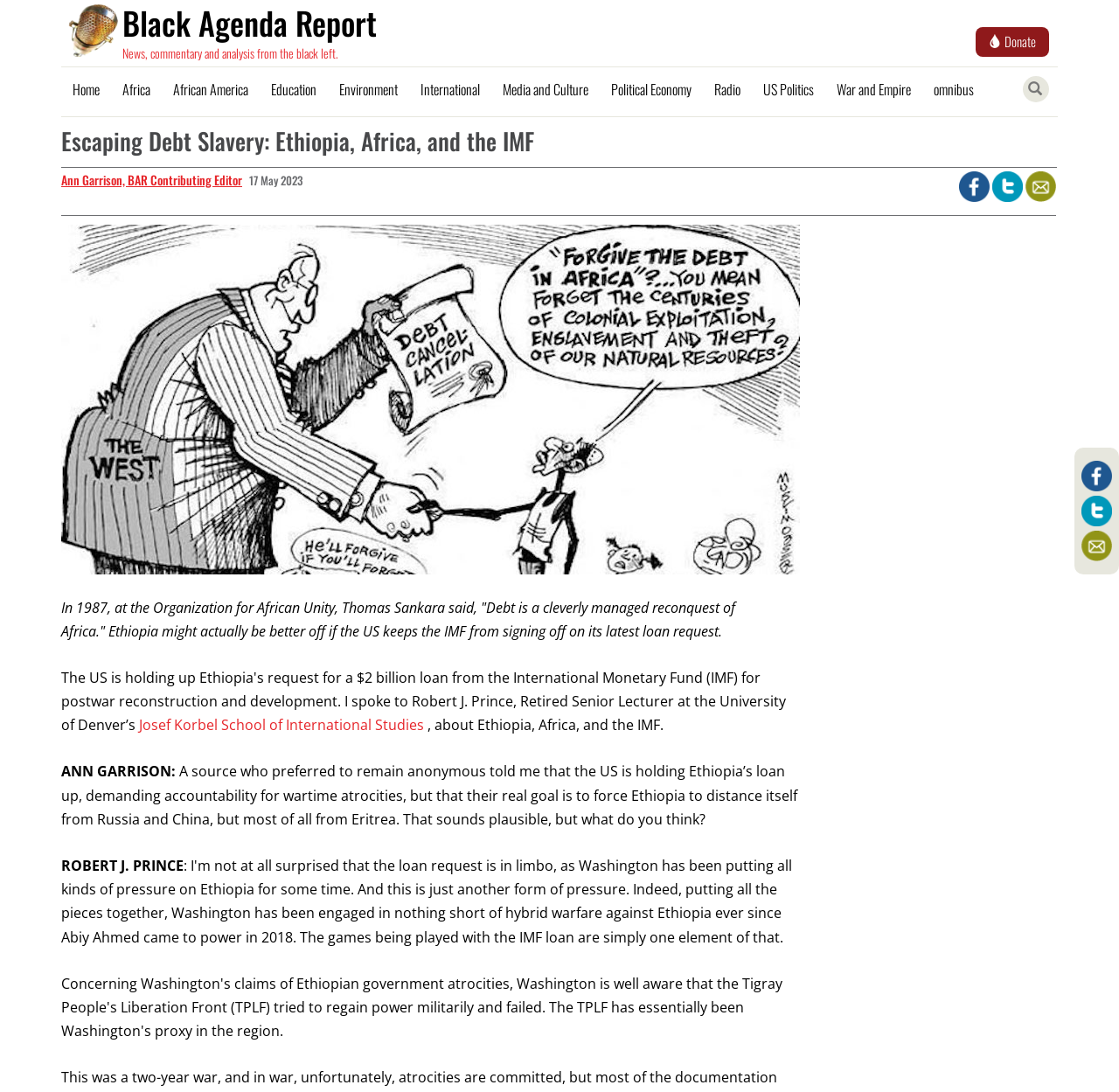Locate the bounding box coordinates of the element's region that should be clicked to carry out the following instruction: "Read the article 'Escaping Debt Slavery: Ethiopia, Africa, and the IMF'". The coordinates need to be four float numbers between 0 and 1, i.e., [left, top, right, bottom].

[0.055, 0.205, 0.715, 0.526]